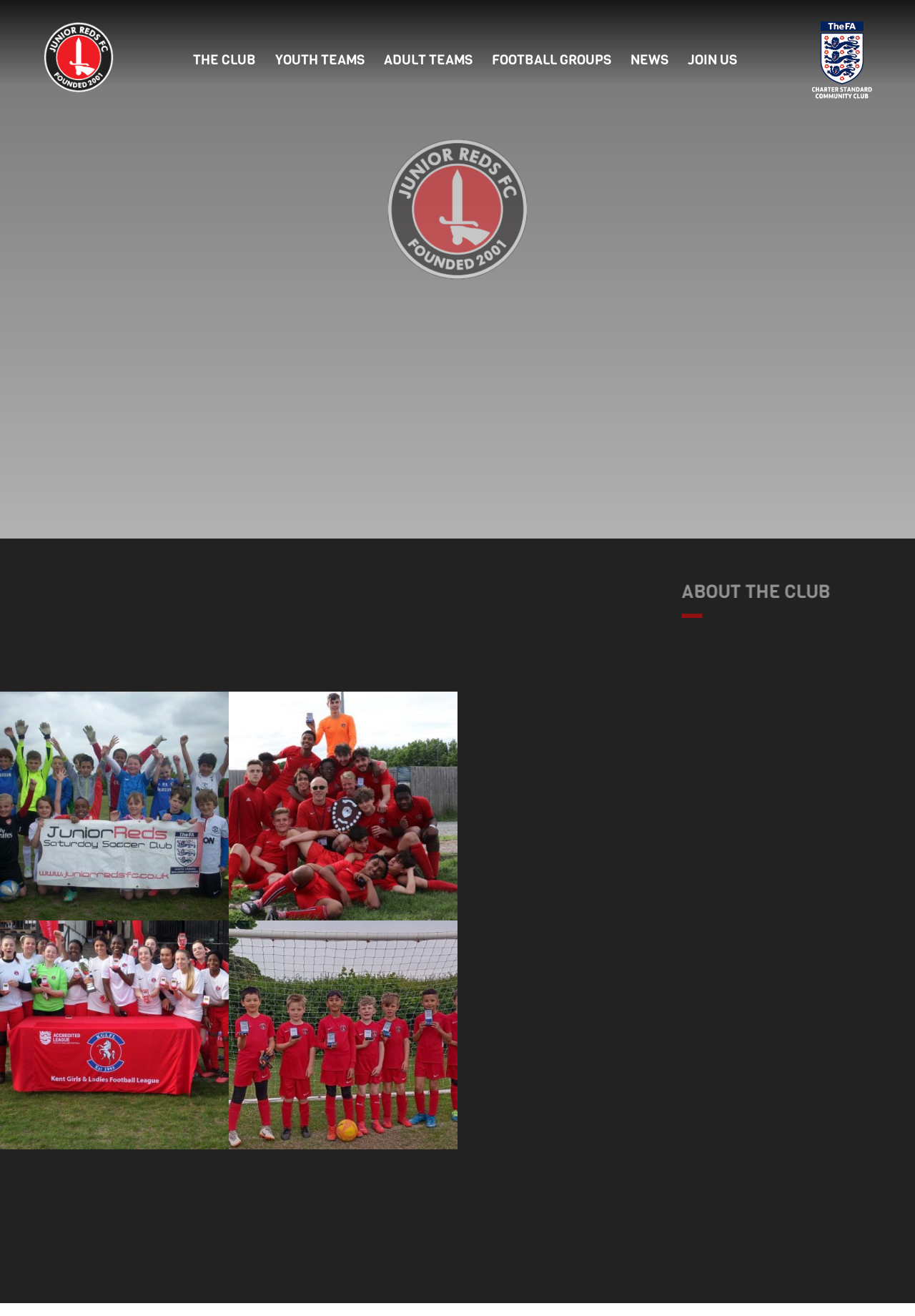Bounding box coordinates are specified in the format (top-left x, top-left y, bottom-right x, bottom-right y). All values are floating point numbers bounded between 0 and 1. Please provide the bounding box coordinate of the region this sentence describes: News

[0.68, 0.03, 0.739, 0.062]